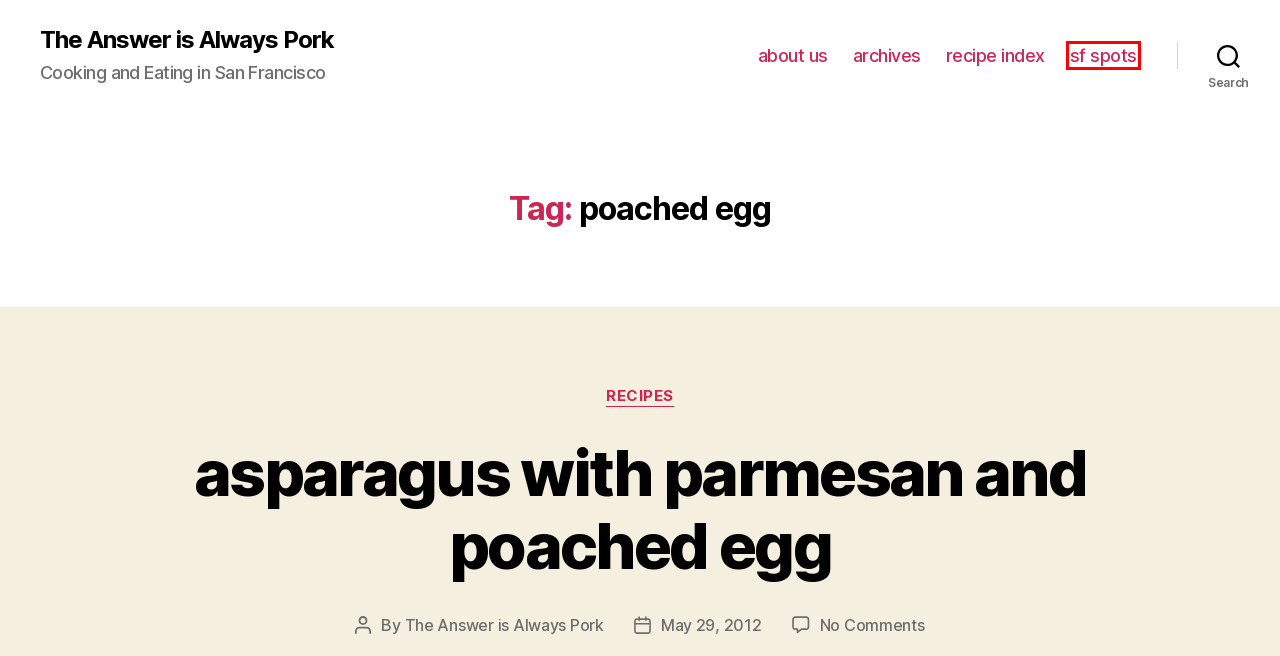Consider the screenshot of a webpage with a red bounding box around an element. Select the webpage description that best corresponds to the new page after clicking the element inside the red bounding box. Here are the candidates:
A. Recipes – The Answer is Always Pork
B. The Answer is Always Pork – The Answer is Always Pork
C. side dish – The Answer is Always Pork
D. recipe index – The Answer is Always Pork
E. sf spots – The Answer is Always Pork
F. asparagus with parmesan and poached egg – The Answer is Always Pork
G. parmesan – The Answer is Always Pork
H. pork – The Answer is Always Pork

E